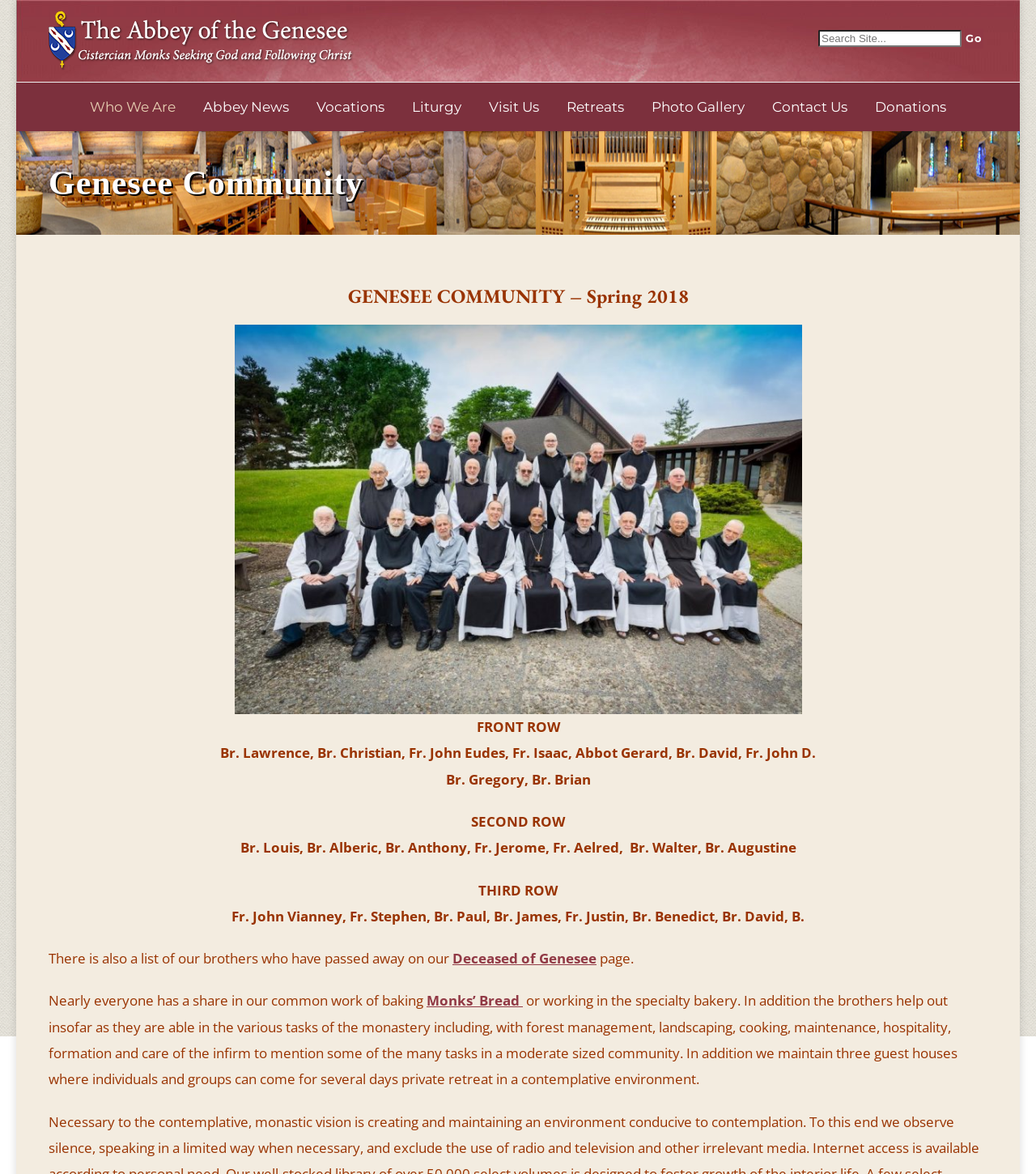Could you locate the bounding box coordinates for the section that should be clicked to accomplish this task: "View the Photo Gallery".

[0.617, 0.07, 0.73, 0.112]